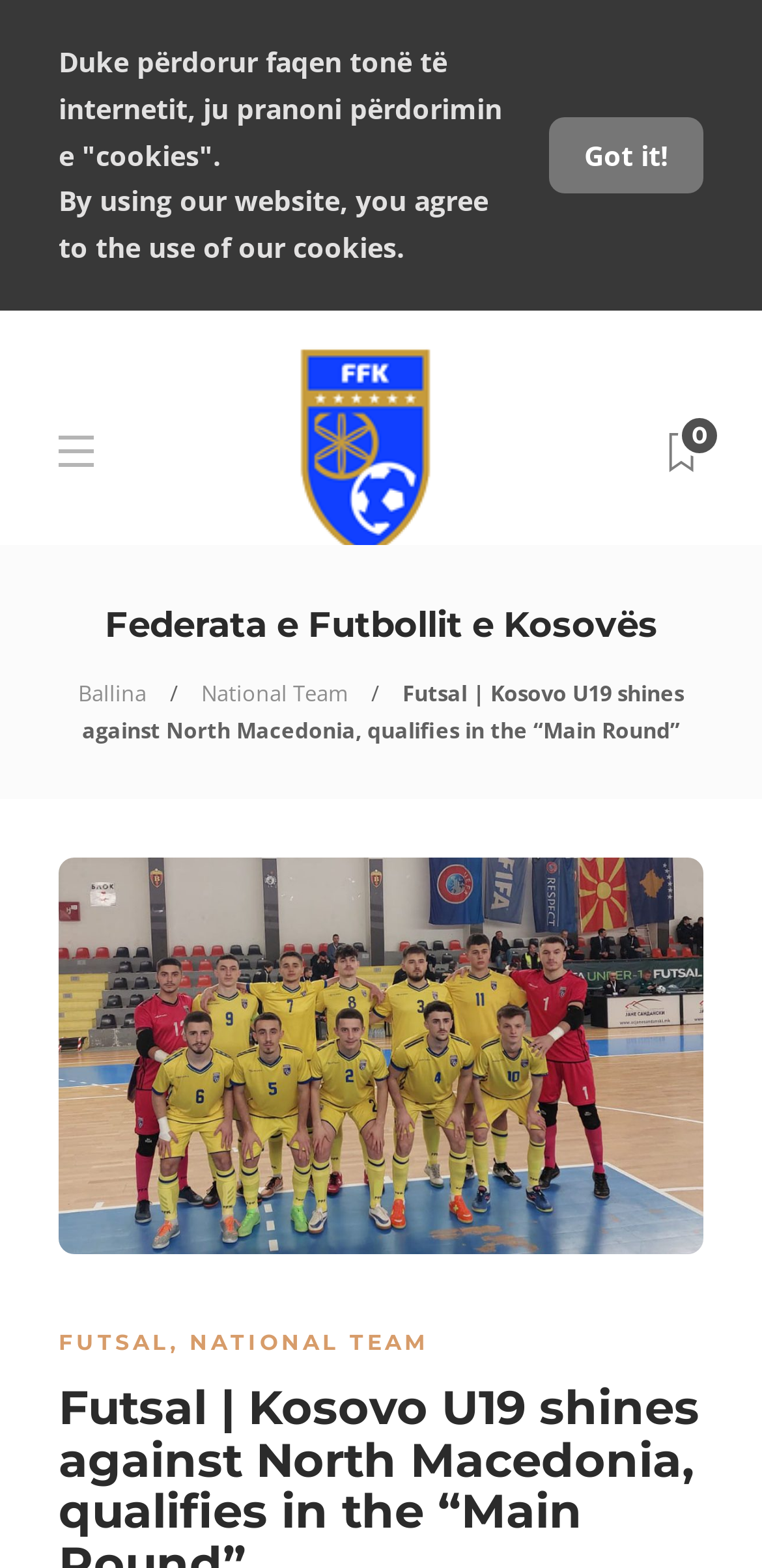Answer the following inquiry with a single word or phrase:
How many links are there in the top navigation bar?

4